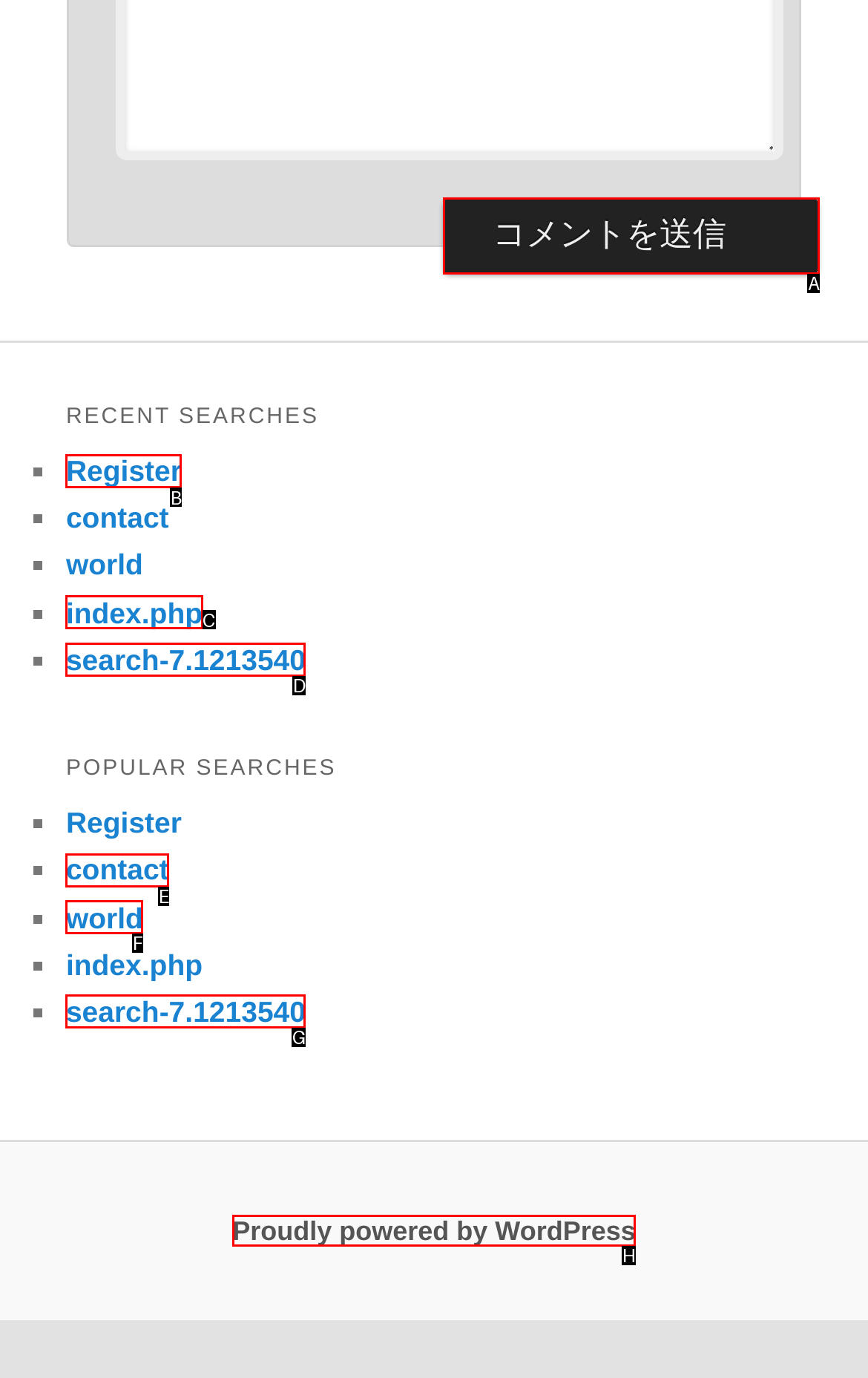Given the element description: parent_node: ΕΛ
Pick the letter of the correct option from the list.

None